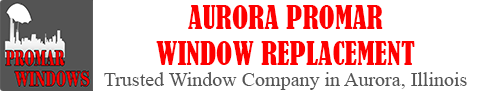What does the graphic element likely represent?
Please provide a single word or phrase based on the screenshot.

City skyline or landmark